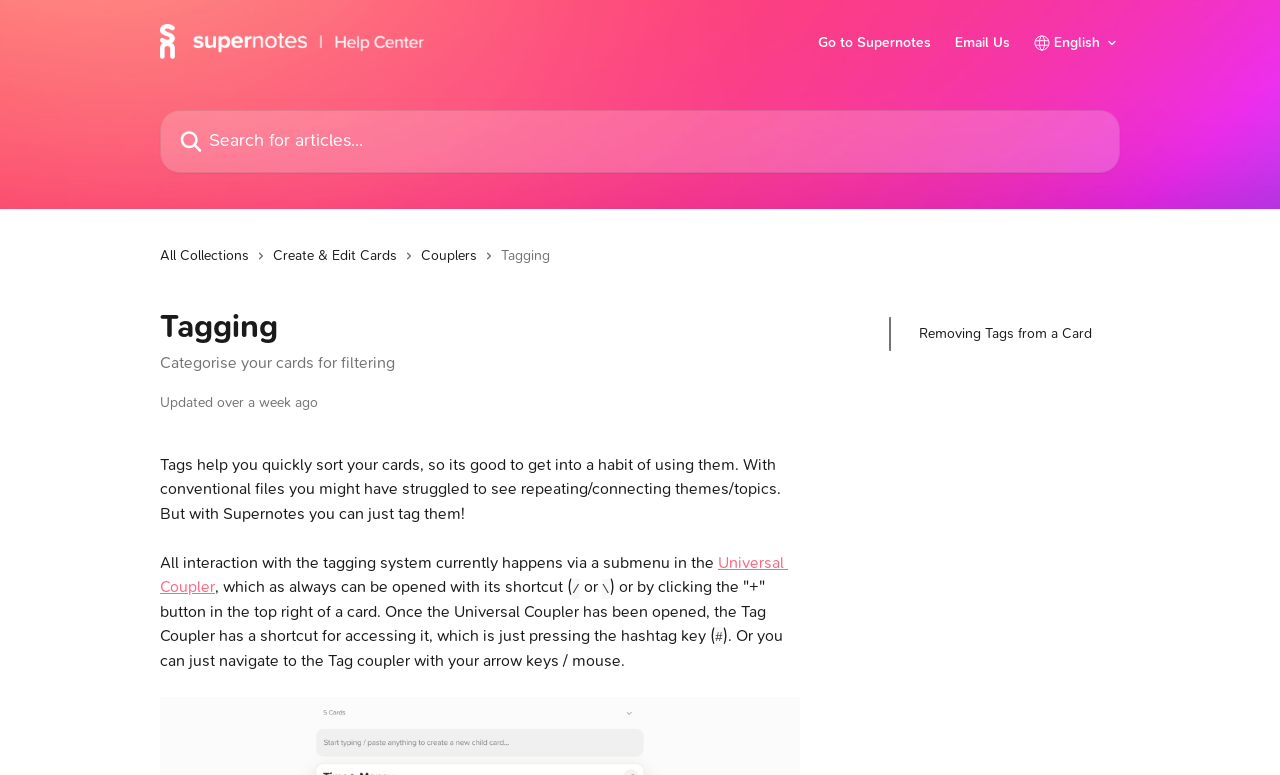Predict the bounding box of the UI element based on the description: "alt="Supernotes Help"". The coordinates should be four float numbers between 0 and 1, formatted as [left, top, right, bottom].

[0.125, 0.031, 0.331, 0.076]